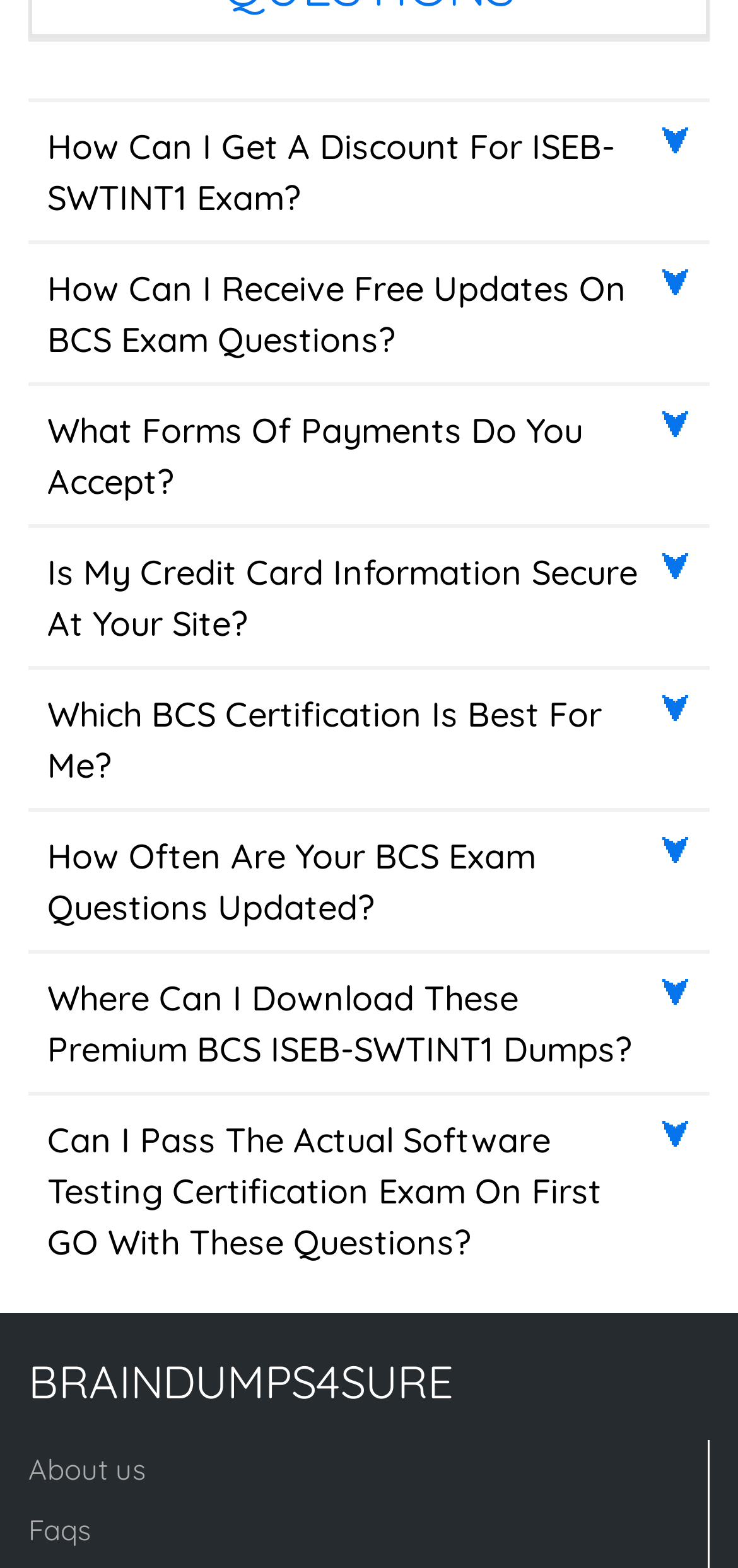Where can I find information about the website?
Using the image, answer in one word or phrase.

About us